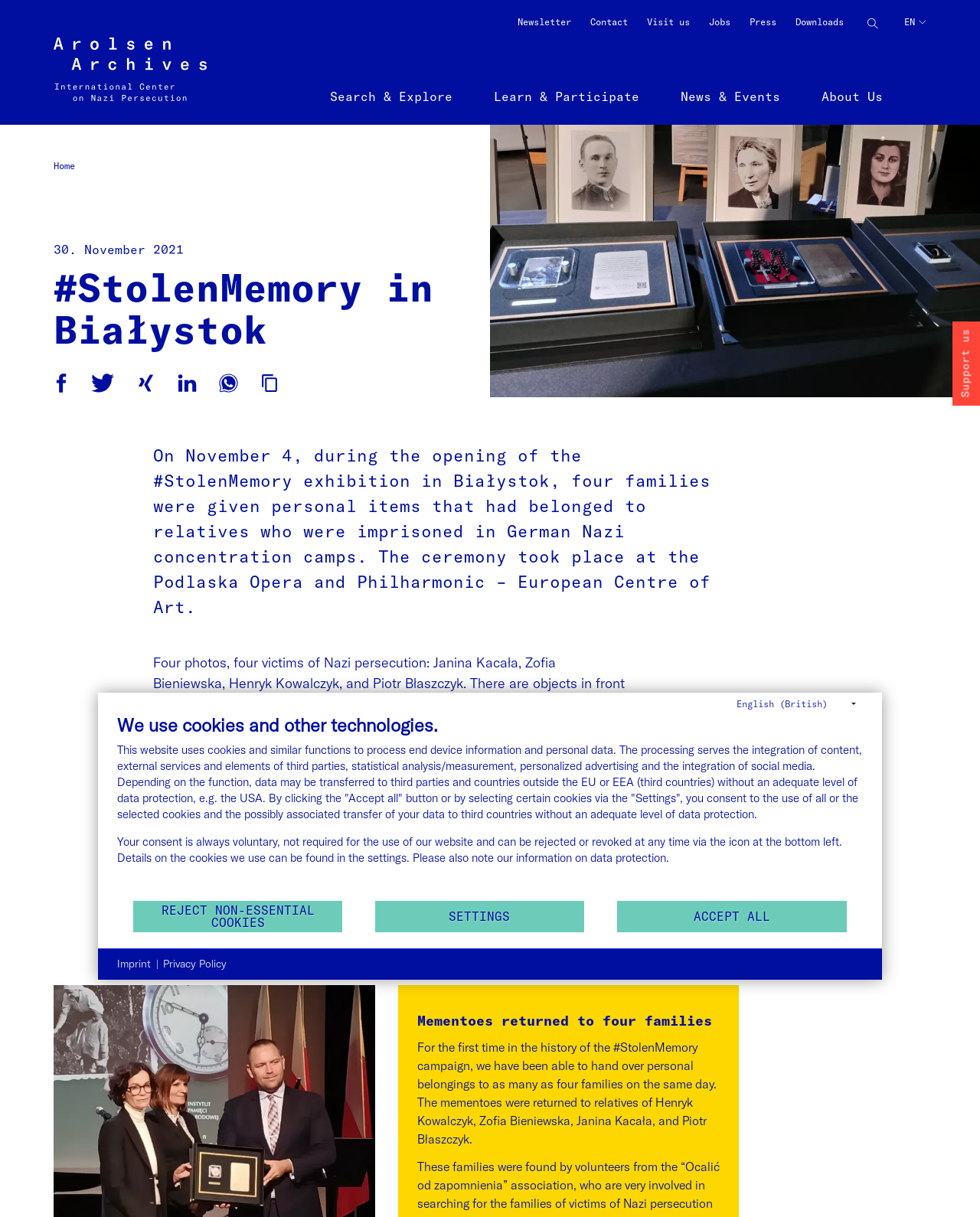Please answer the following question using a single word or phrase: 
What is the date mentioned on the webpage?

November 4